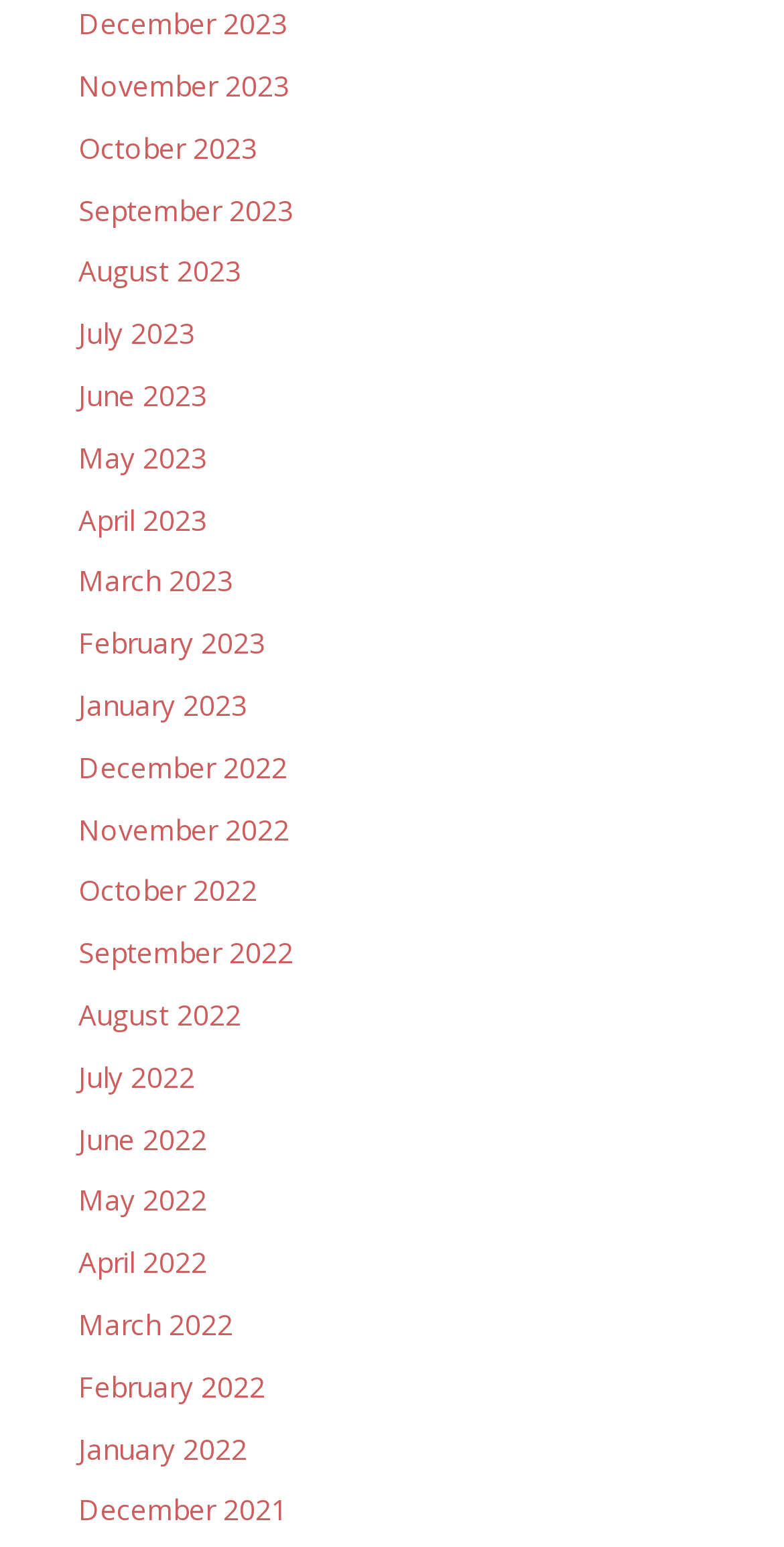Please respond to the question using a single word or phrase:
How many links are on the webpage?

32